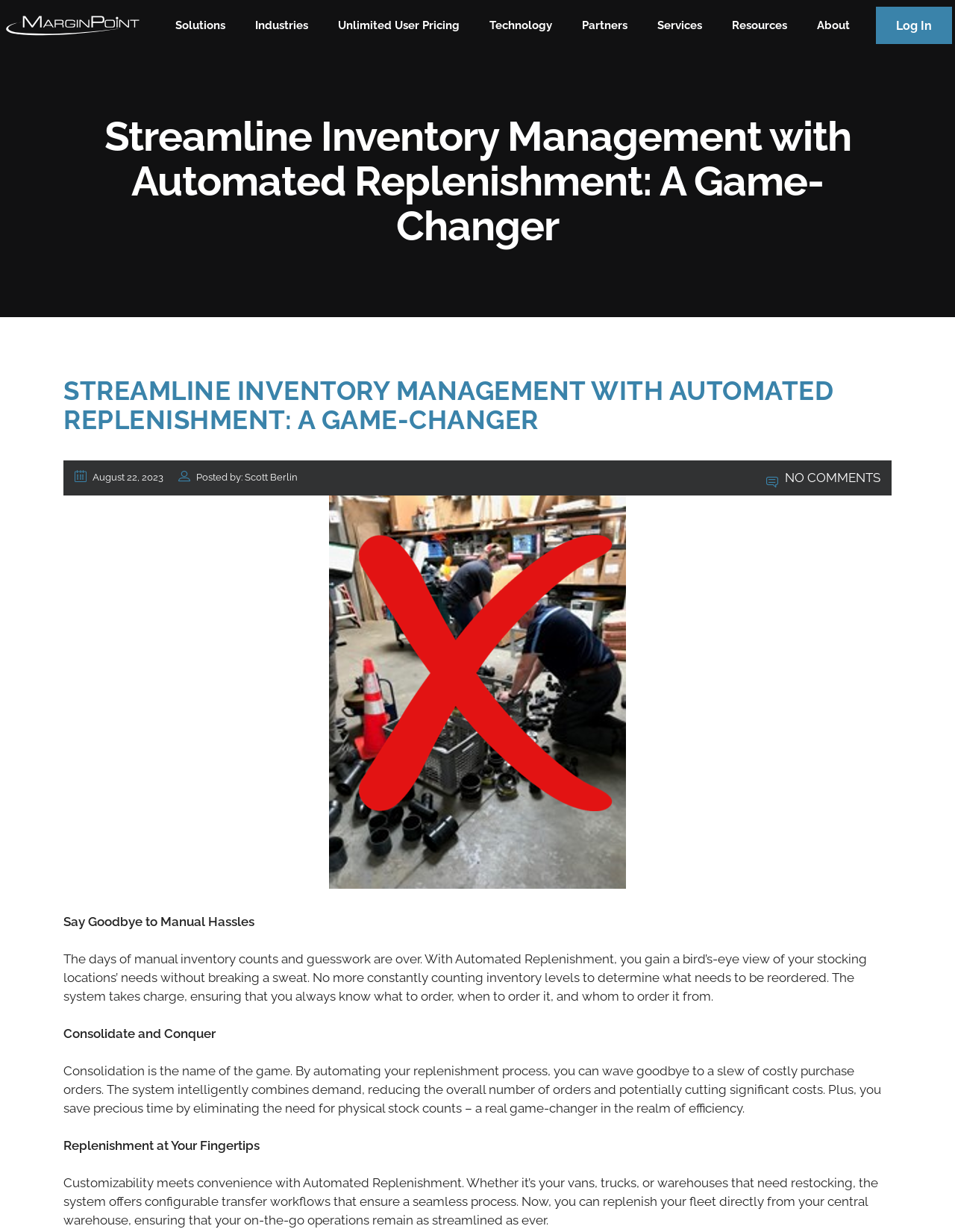What type of workflows can be configured with Automated Replenishment?
Using the image, elaborate on the answer with as much detail as possible.

According to the webpage, Automated Replenishment offers configurable transfer workflows that ensure a seamless process, allowing users to replenish their fleet directly from their central warehouse.